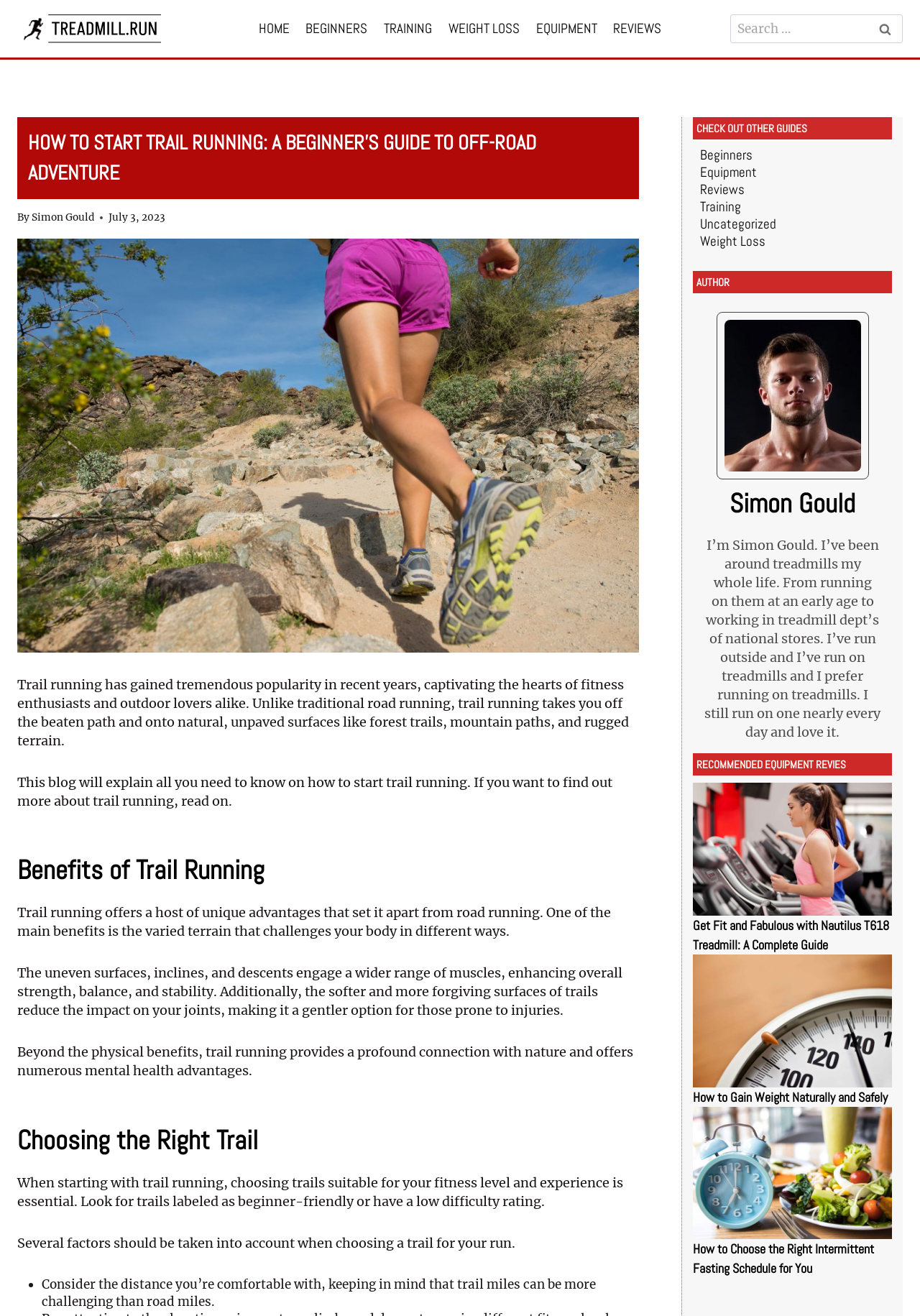Identify the bounding box of the UI element described as follows: "Uncategorized". Provide the coordinates as four float numbers in the range of 0 to 1 [left, top, right, bottom].

[0.761, 0.163, 0.843, 0.177]